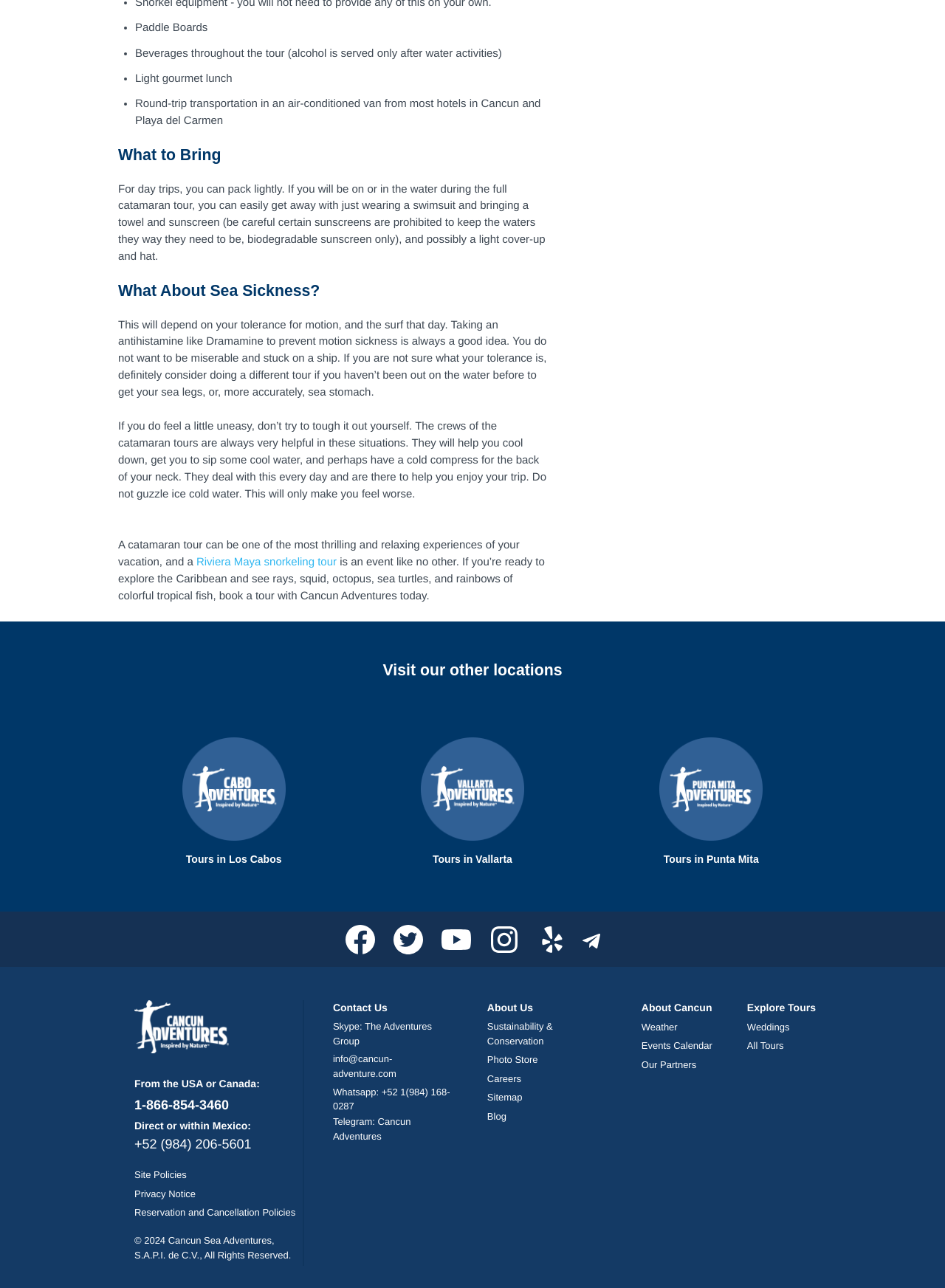Locate the bounding box coordinates of the segment that needs to be clicked to meet this instruction: "Explore 'Weddings'".

[0.791, 0.792, 0.835, 0.803]